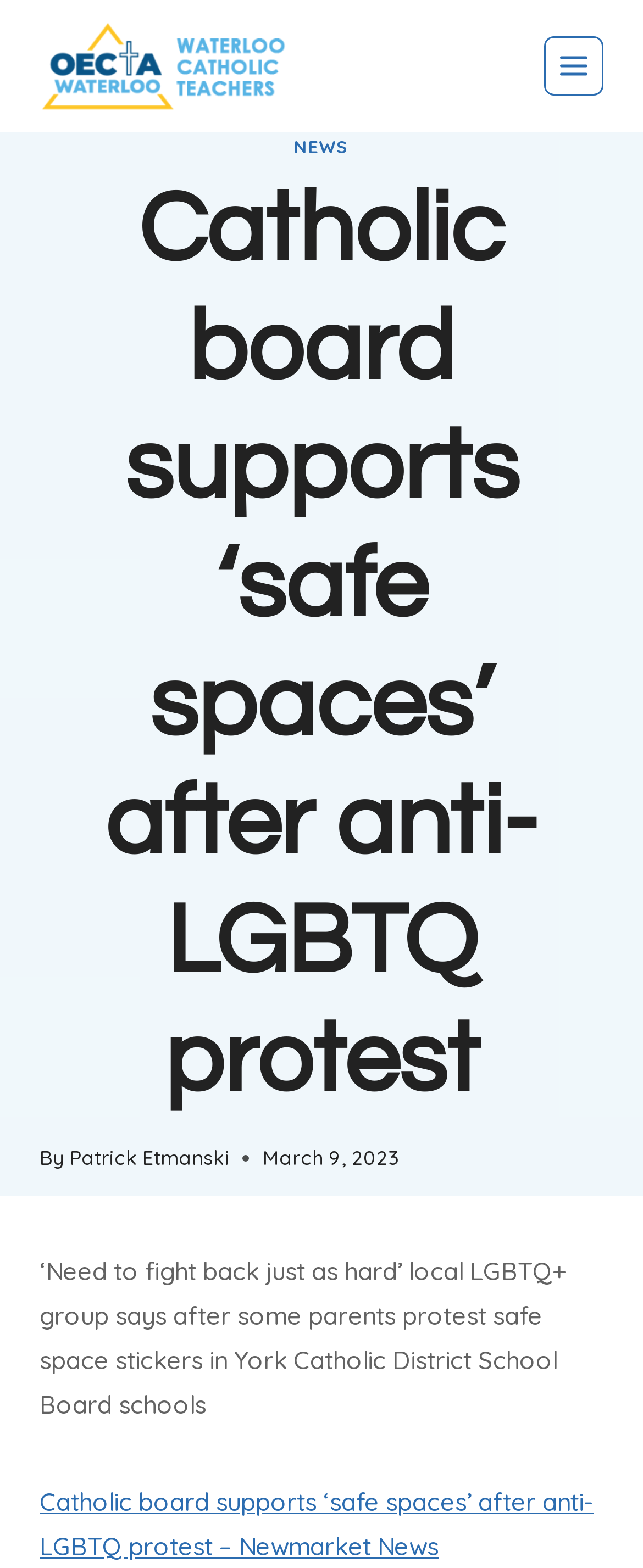Please identify the webpage's heading and generate its text content.

Catholic board supports ‘safe spaces’ after anti-LGBTQ protest